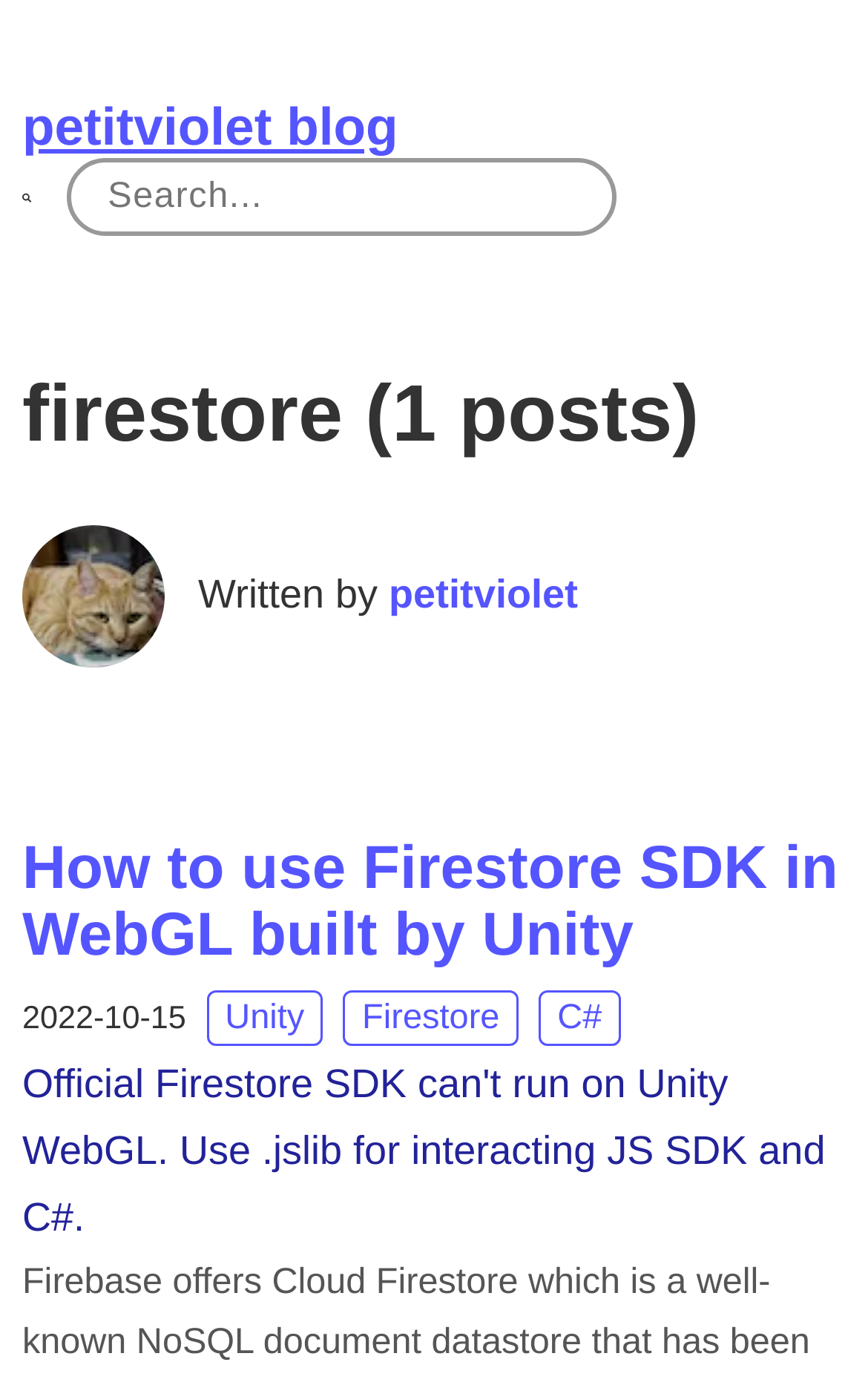Generate a thorough caption detailing the webpage content.

The webpage appears to be a blog post from "petitviolet blog" with a focus on the topic of Firestore. At the top, there is a heading with the blog's name, accompanied by a small image. Below this, there is a search bar with a placeholder text "Search...".

The main content of the page is a single blog post, titled "How to use Firestore SDK in WebGL built by Unity". This title is displayed prominently, with an icon to the left. The post's metadata is shown below the title, including the author's name, "petitviolet", and the date "2022-10-15". There are also several tags or categories listed, including "Unity", "Firestore", and "C#".

The blog post's title is repeated as a link, and there is another link to the same post below the metadata. The overall layout is organized, with clear headings and concise text.